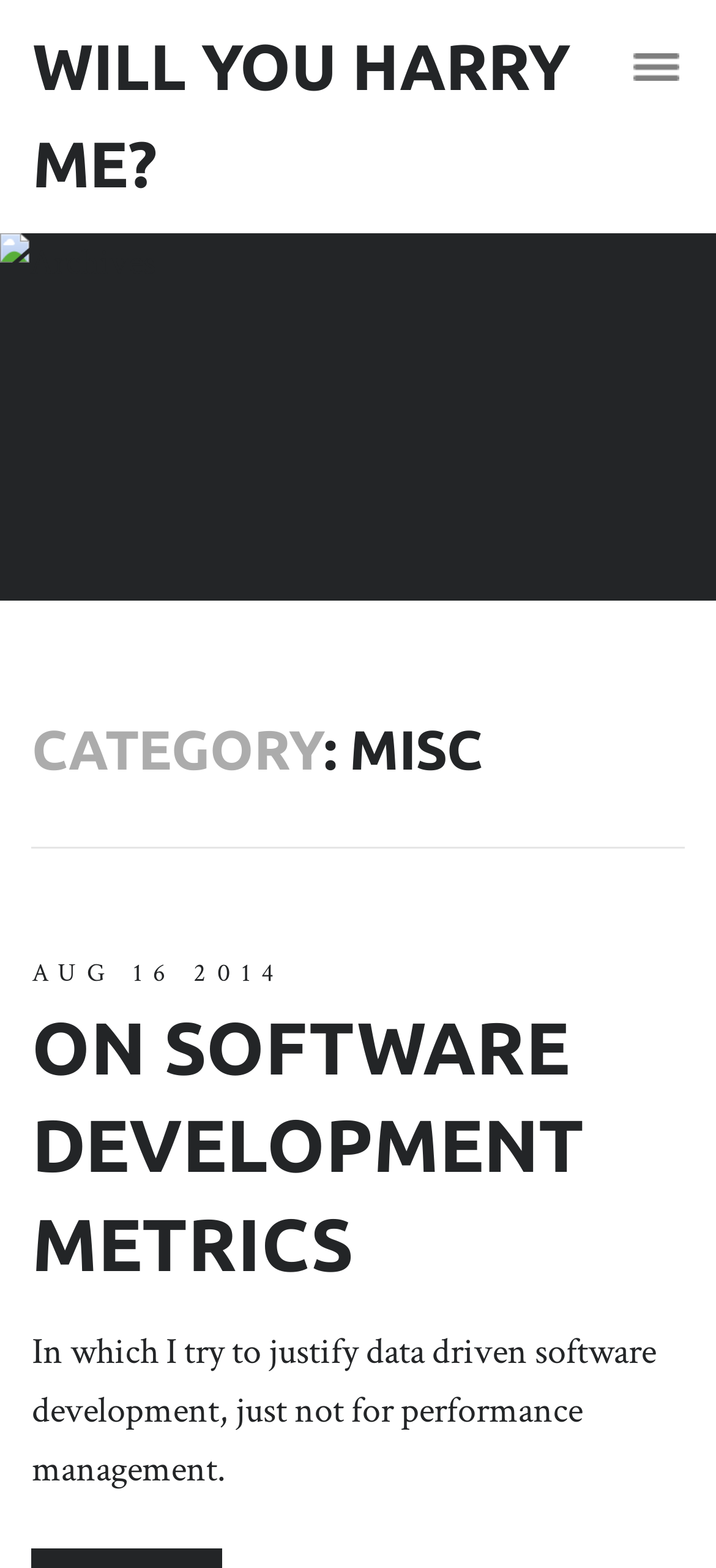Please specify the bounding box coordinates in the format (top-left x, top-left y, bottom-right x, bottom-right y), with all values as floating point numbers between 0 and 1. Identify the bounding box of the UI element described by: On Software Development Metrics

[0.045, 0.642, 0.816, 0.819]